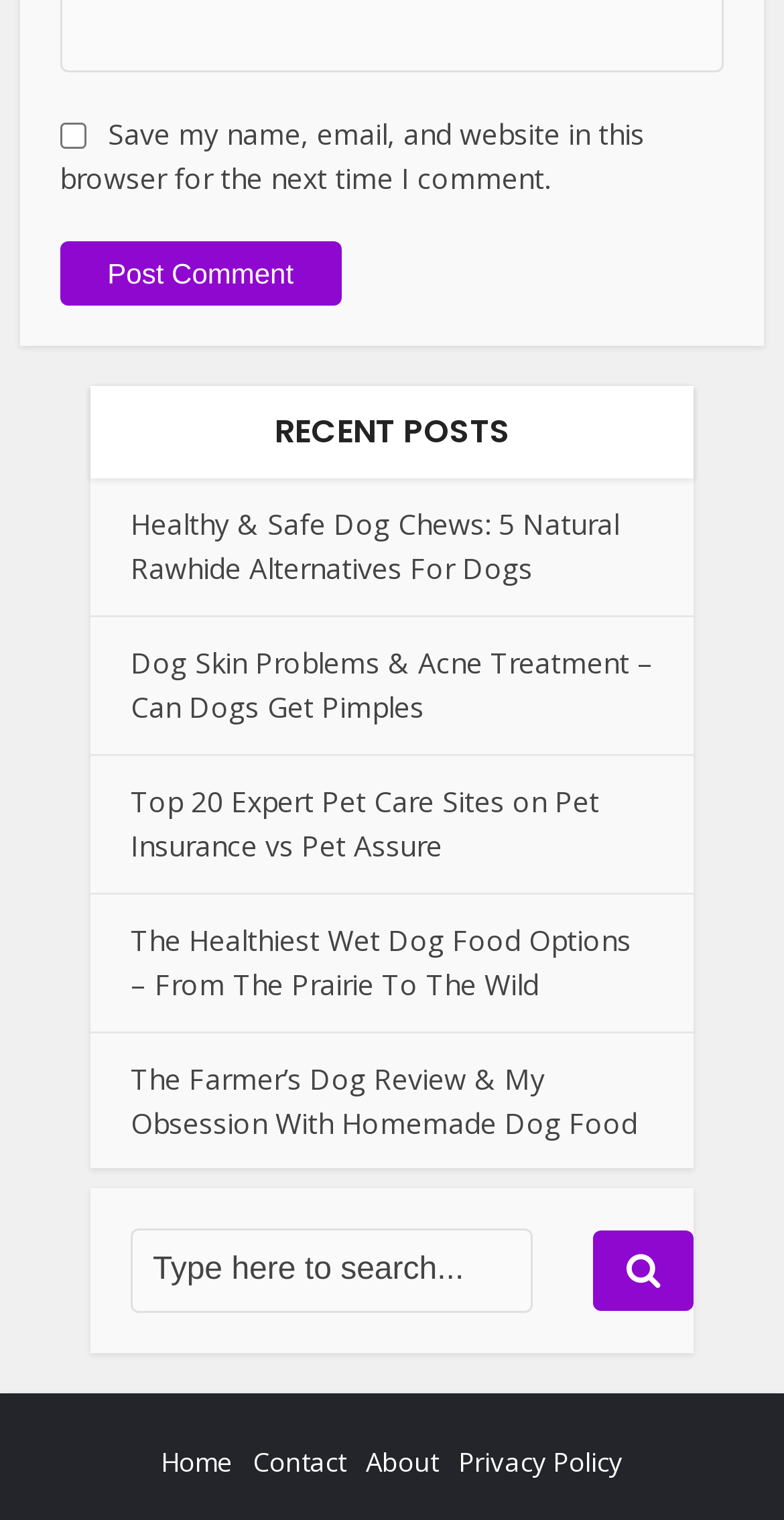What is the function of the button with a magnifying glass icon?
Using the image, answer in one word or phrase.

Search